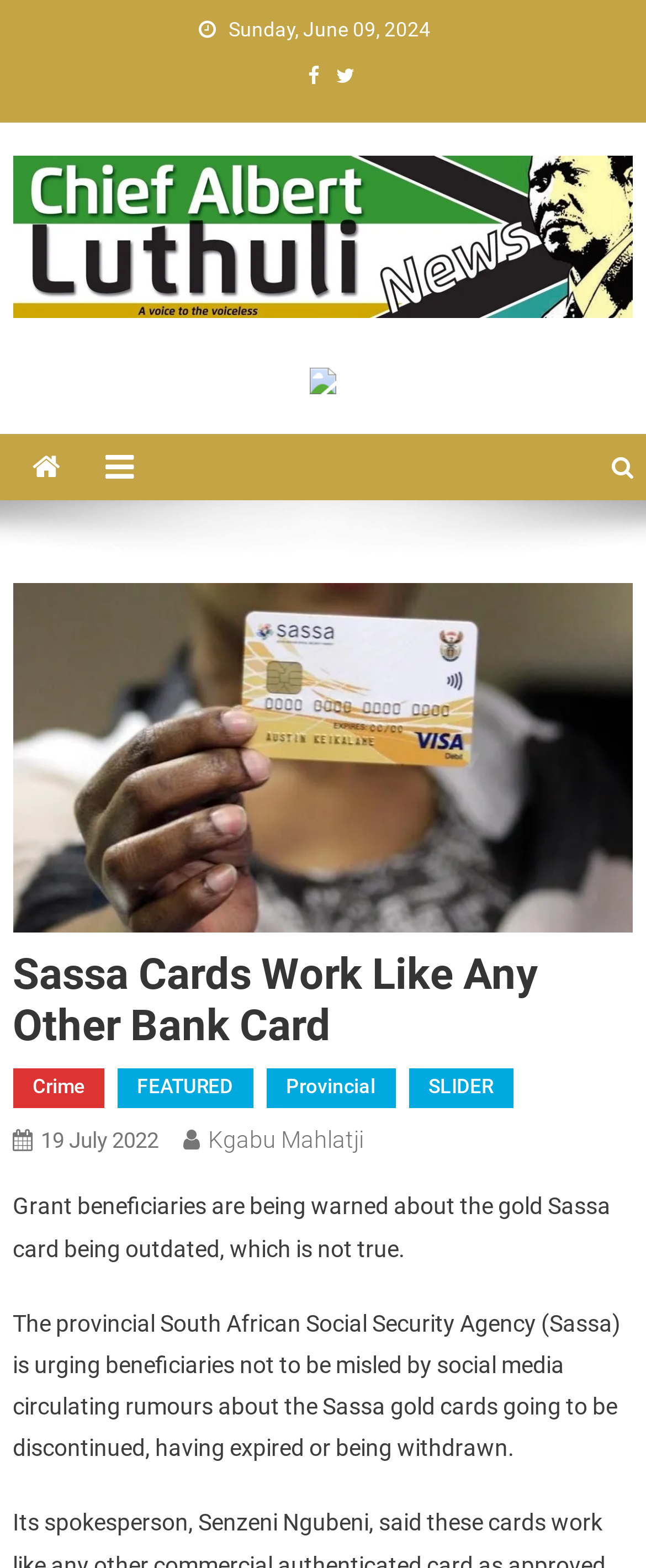Answer briefly with one word or phrase:
Who is the author of the article?

Kgabu Mahlatji